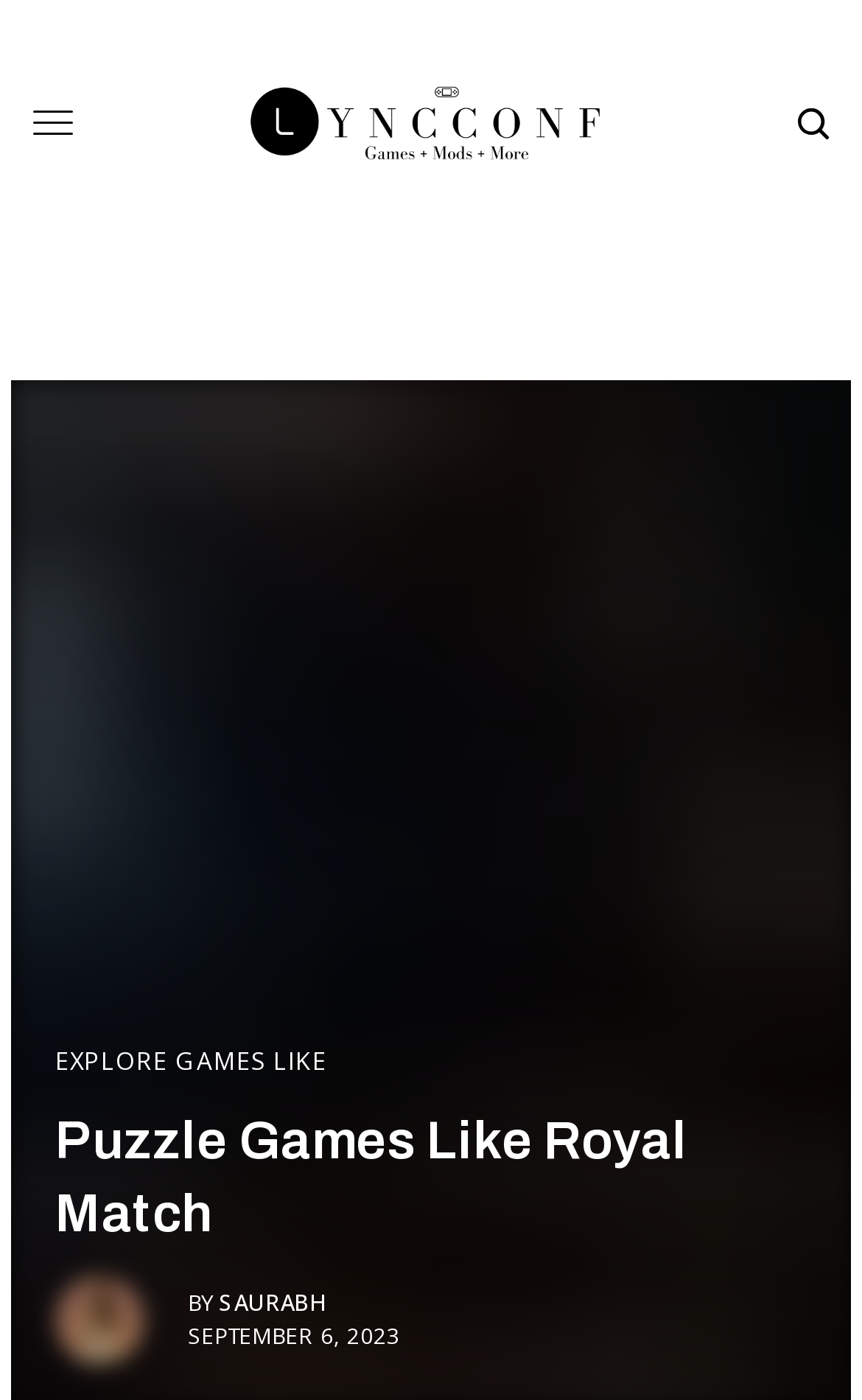Write an exhaustive caption that covers the webpage's main aspects.

The webpage is about puzzle games similar to Royal Match. At the top left, there is a link and an image with the text "LyncConf". On the top right, there is a small image. Below the top section, there is a large header that spans almost the entire width of the page, with the title "Puzzle Games Like Royal Match". 

Below the header, there is a section with the text "BY SAURABH" and a date "SEPTEMBER 6, 2023". The text "EXPLORE GAMES LIKE" is located above this section, but slightly to the left. The overall structure of the webpage suggests that it is a blog post or an article about puzzle games, with the author's name and date of publication provided.